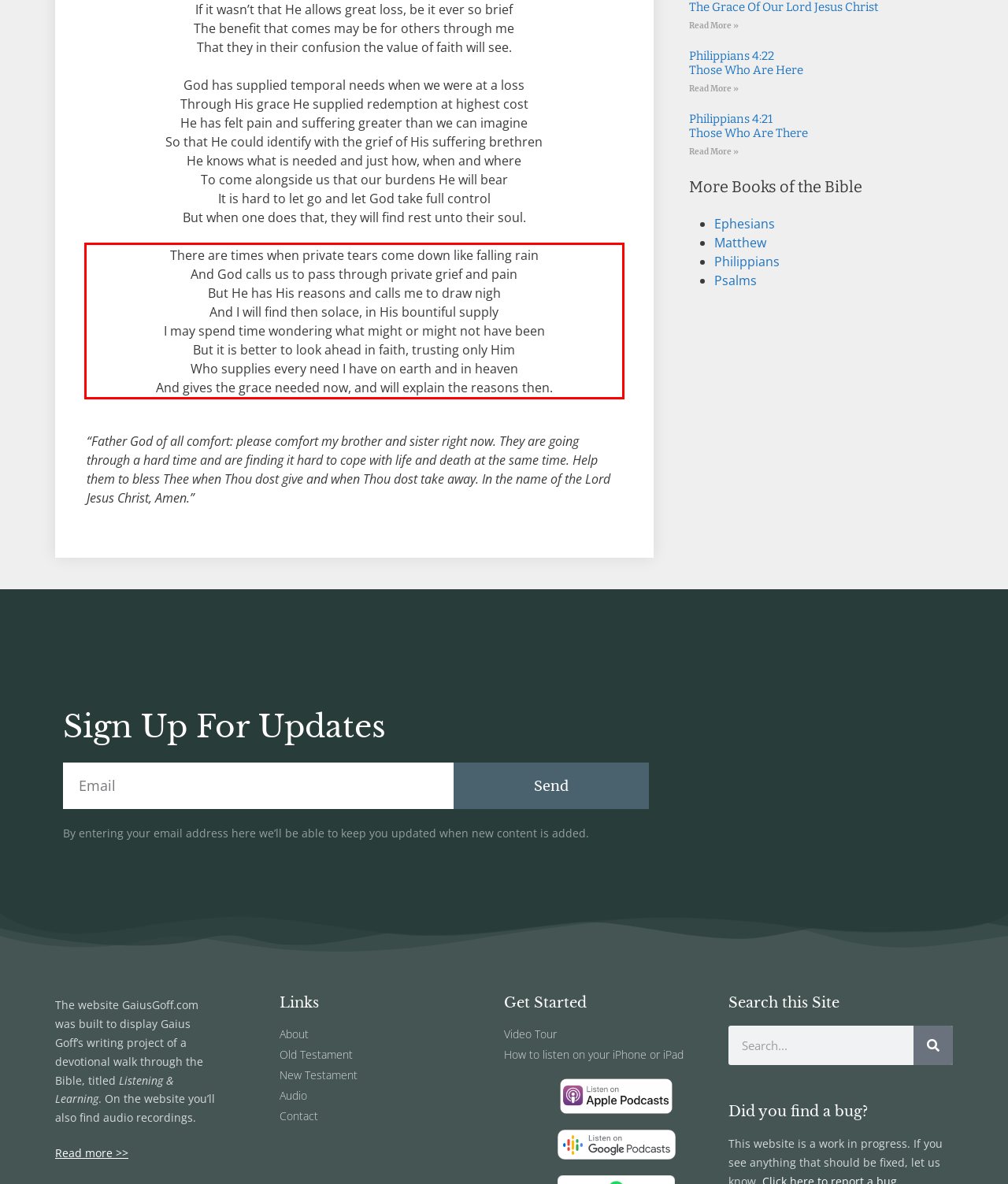Review the screenshot of the webpage and recognize the text inside the red rectangle bounding box. Provide the extracted text content.

There are times when private tears come down like falling rain And God calls us to pass through private grief and pain But He has His reasons and calls me to draw nigh And I will find then solace, in His bountiful supply I may spend time wondering what might or might not have been But it is better to look ahead in faith, trusting only Him Who supplies every need I have on earth and in heaven And gives the grace needed now, and will explain the reasons then.